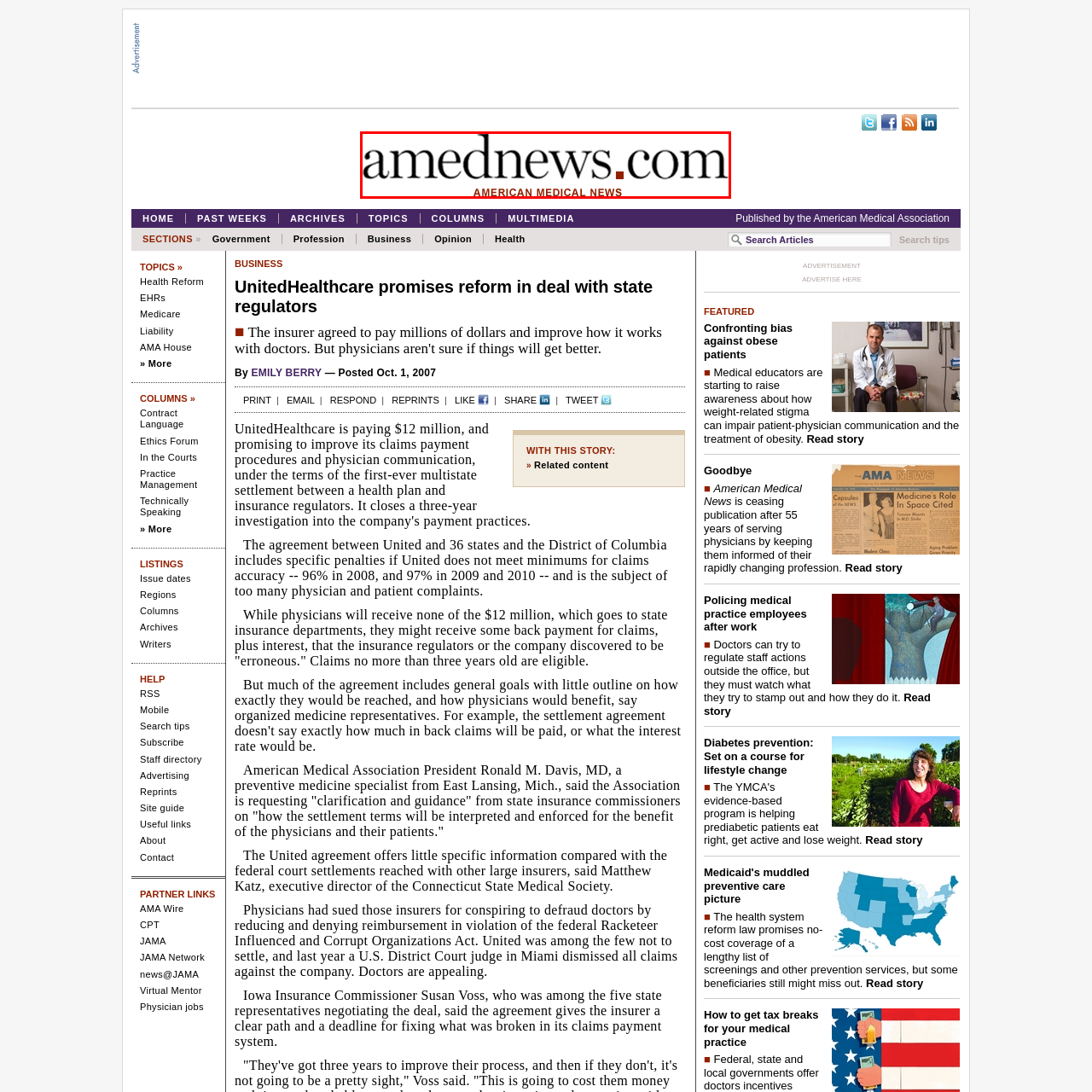What is the website name?
Refer to the image enclosed in the red bounding box and answer the question thoroughly.

The logo features the website name 'amednews.com' in bold, black font at the top, which indicates that the website name is 'amednews.com'.